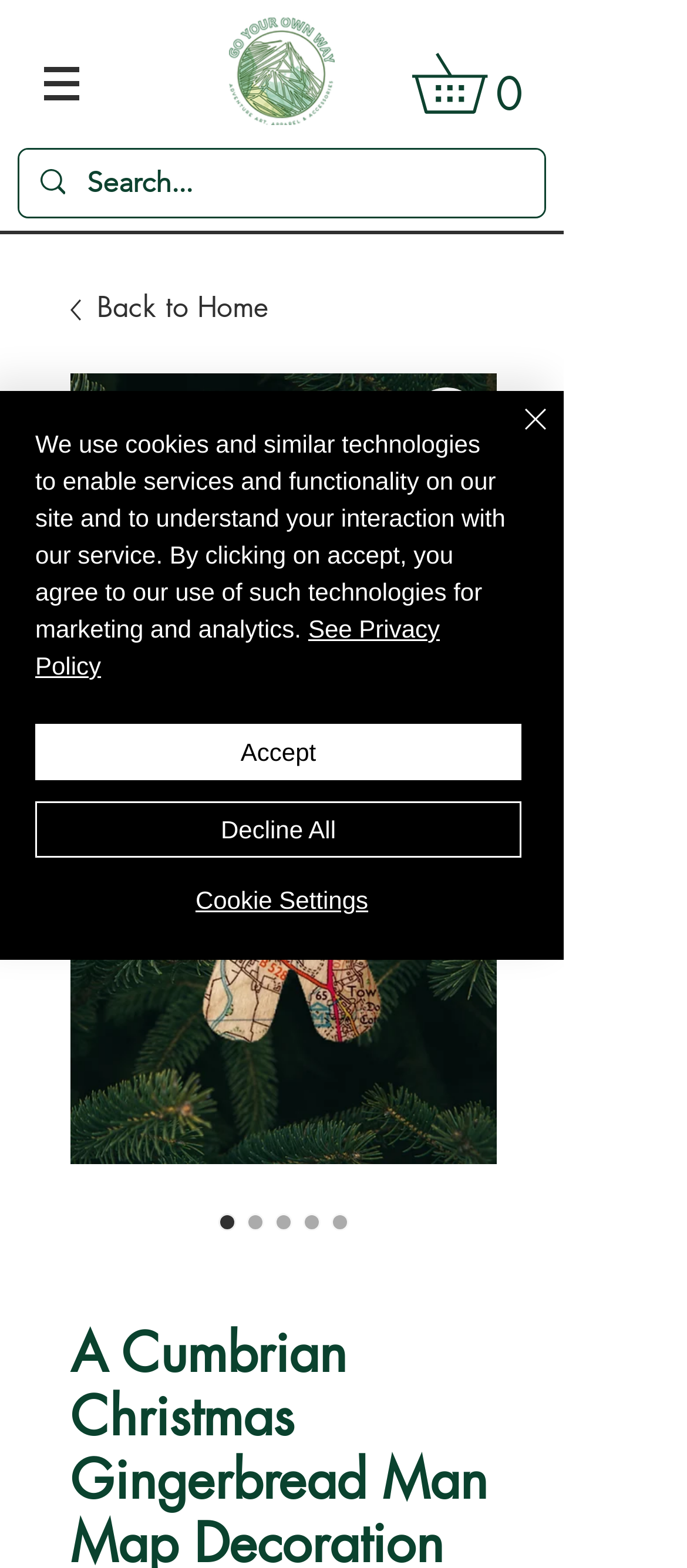Refer to the element description aria-label="Search..." name="q" placeholder="Search..." and identify the corresponding bounding box in the screenshot. Format the coordinates as (top-left x, top-left y, bottom-right x, bottom-right y) with values in the range of 0 to 1.

[0.127, 0.095, 0.695, 0.138]